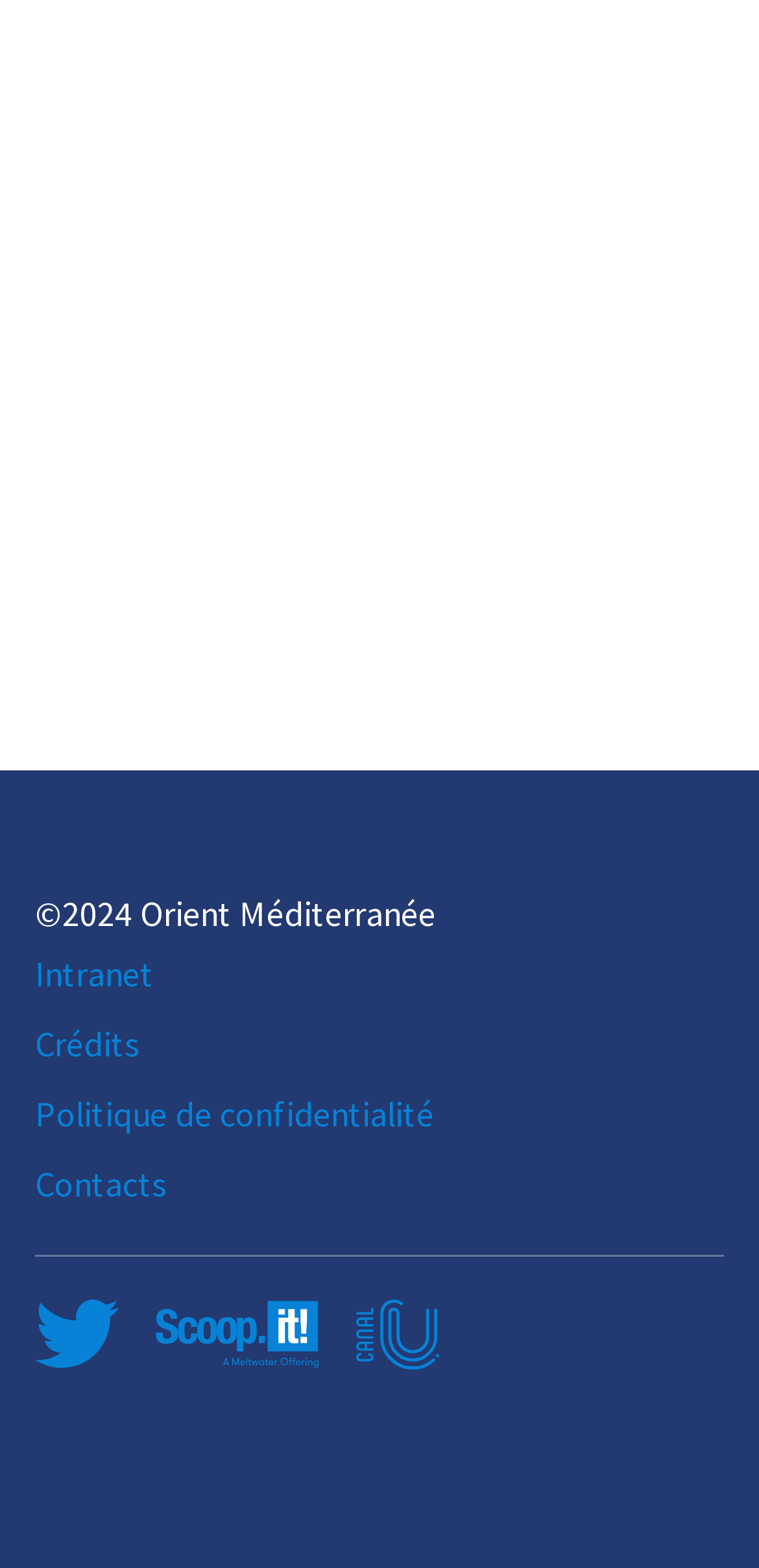Respond to the question with just a single word or phrase: 
What is the copyright year of the website?

2024